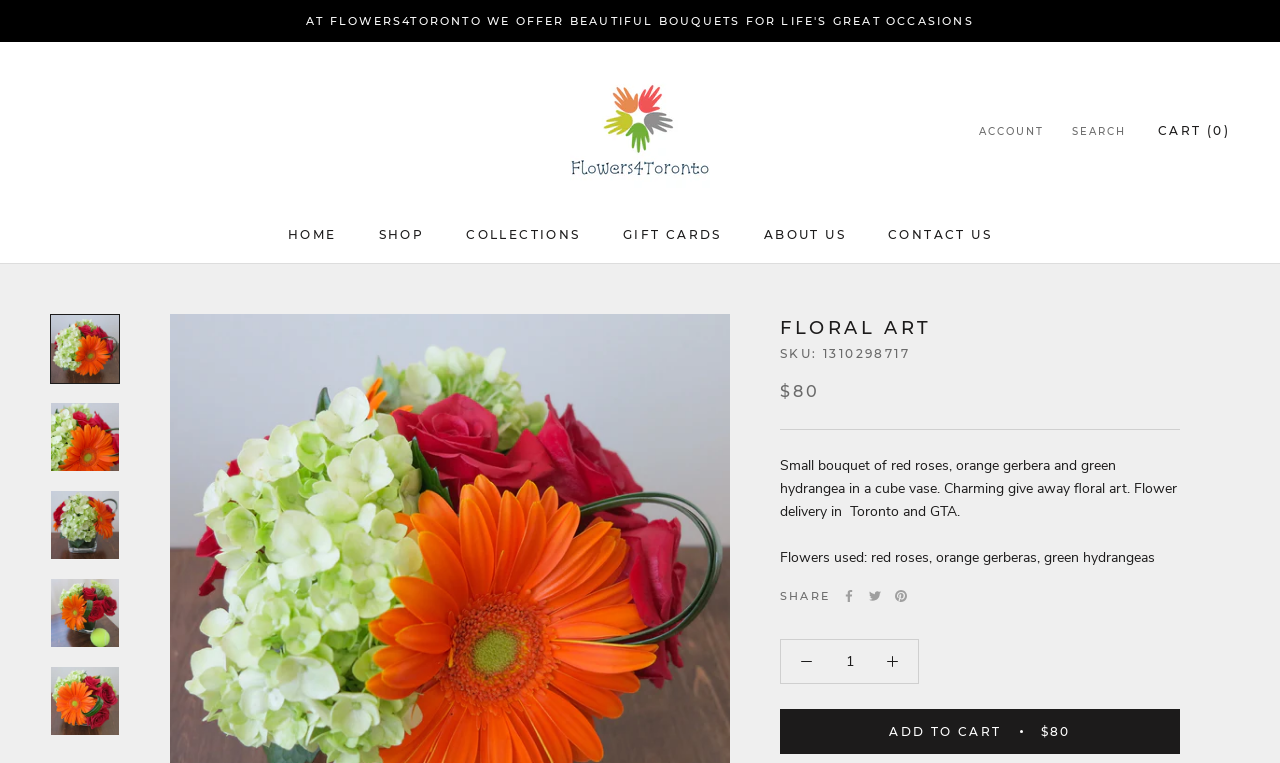Please identify the bounding box coordinates of the region to click in order to complete the given instruction: "View the CART". The coordinates should be four float numbers between 0 and 1, i.e., [left, top, right, bottom].

[0.905, 0.161, 0.961, 0.18]